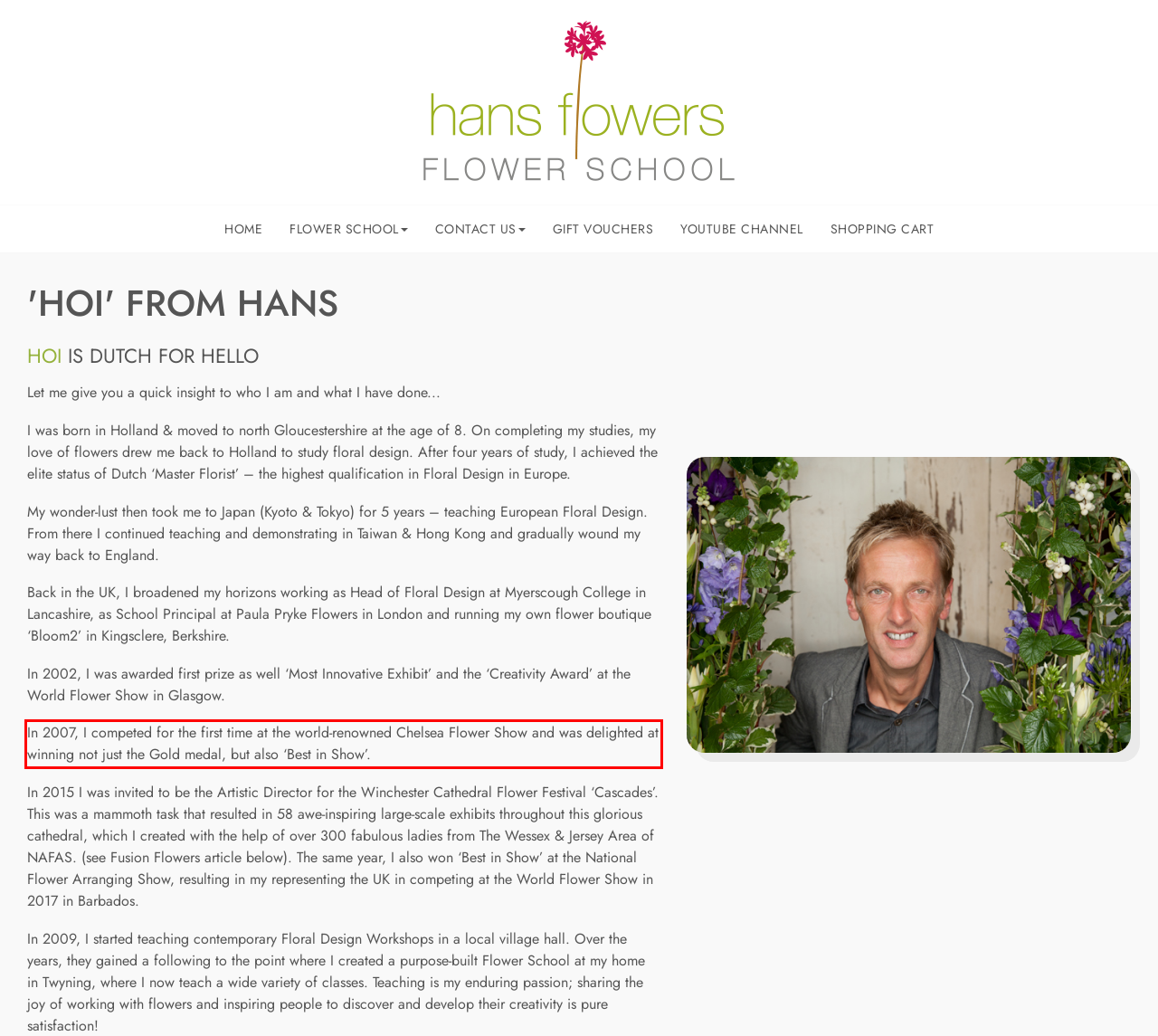Examine the webpage screenshot and use OCR to recognize and output the text within the red bounding box.

In 2007, I competed for the first time at the world-renowned Chelsea Flower Show and was delighted at winning not just the Gold medal, but also ‘Best in Show’.